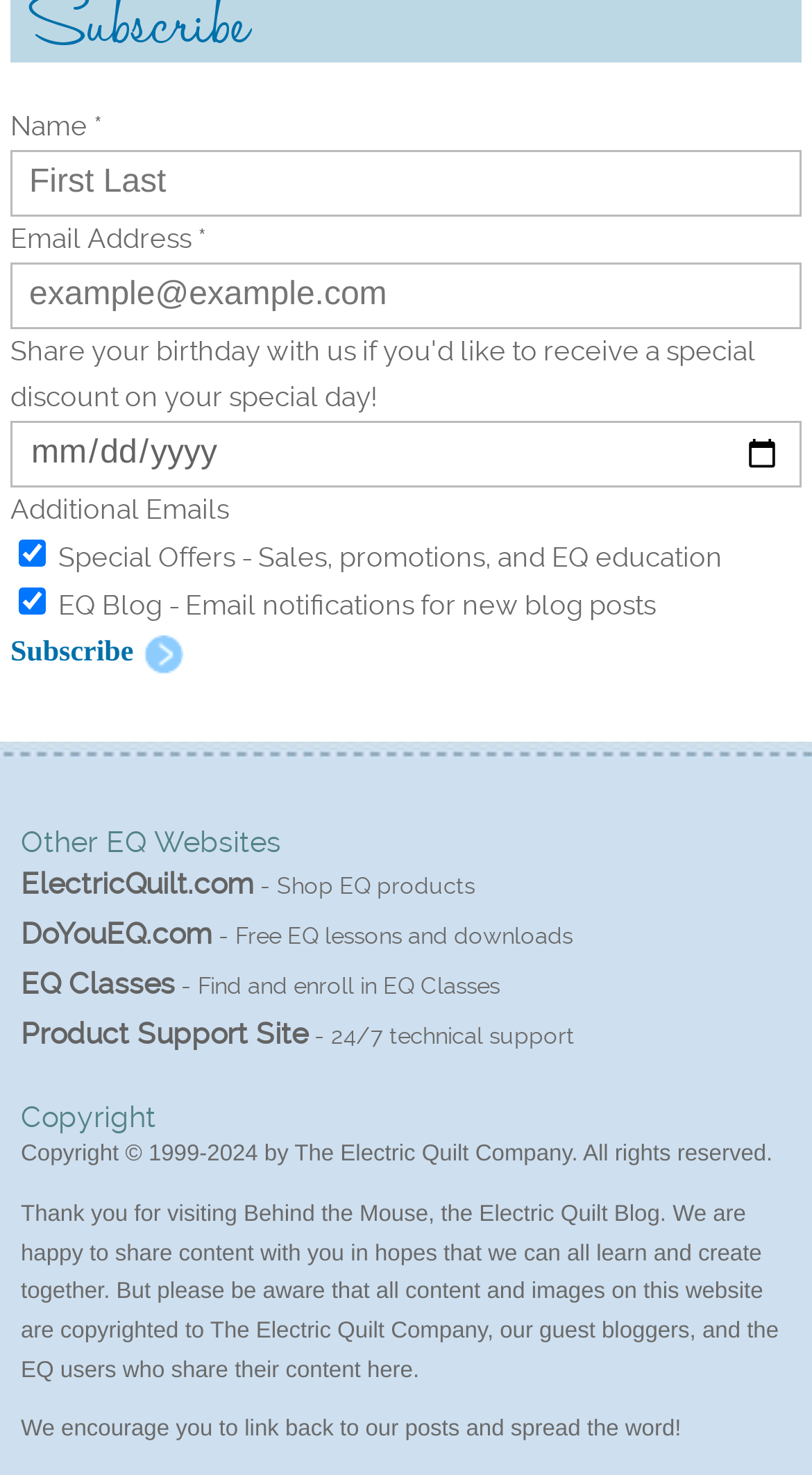Please identify the bounding box coordinates of the element's region that I should click in order to complete the following instruction: "Enter your birthday". The bounding box coordinates consist of four float numbers between 0 and 1, i.e., [left, top, right, bottom].

[0.013, 0.285, 0.987, 0.331]